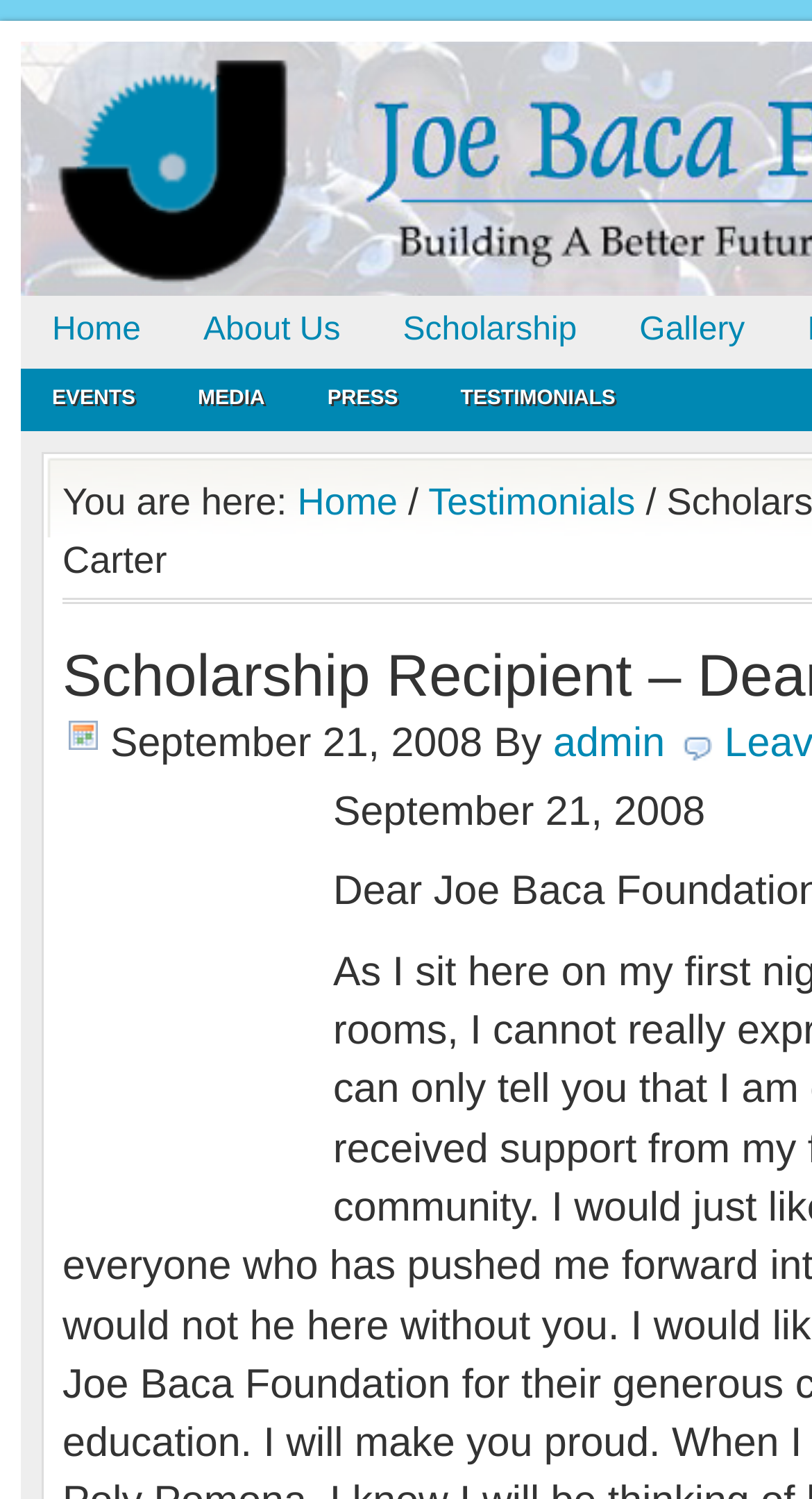Locate the bounding box coordinates of the clickable region to complete the following instruction: "view scholarship information."

[0.458, 0.197, 0.749, 0.246]